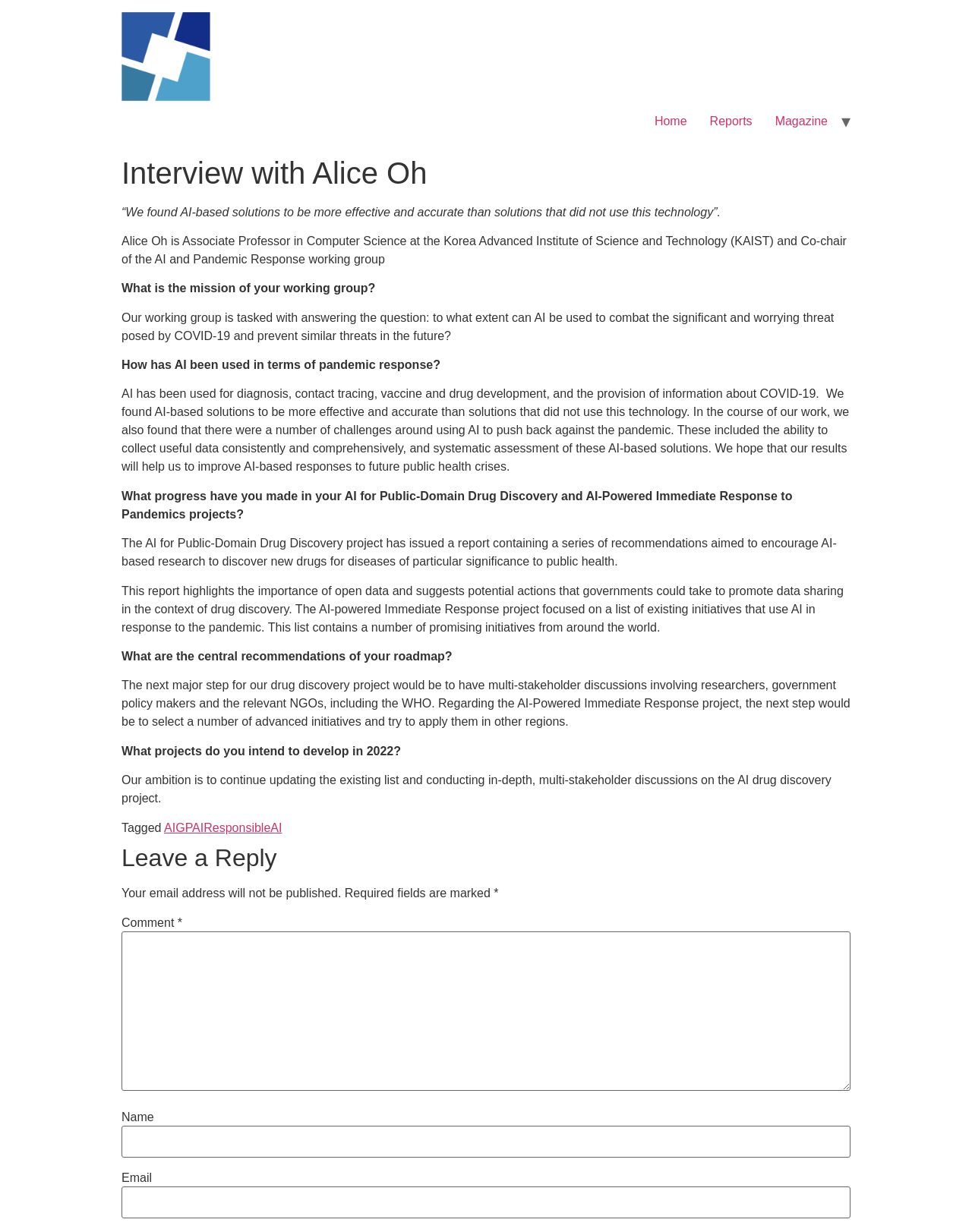Please provide a one-word or short phrase answer to the question:
How many links are in the top navigation bar?

3